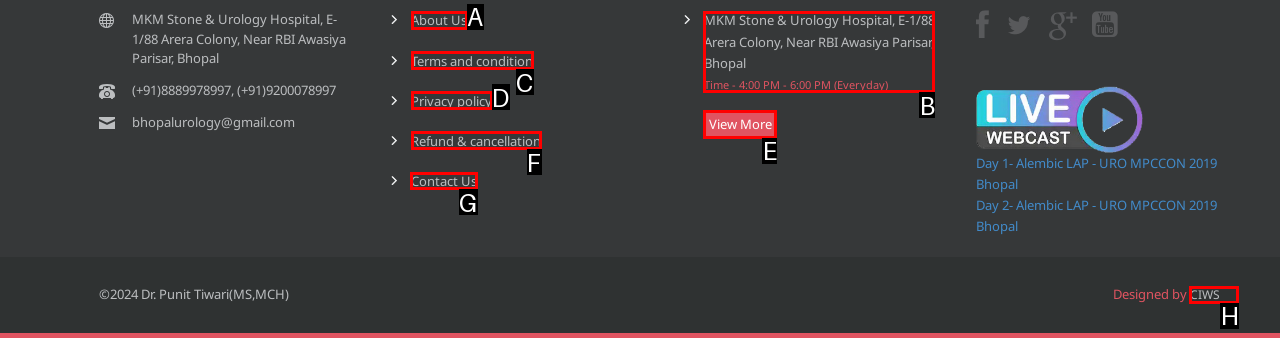Determine the letter of the UI element that you need to click to perform the task: Contact Us.
Provide your answer with the appropriate option's letter.

G